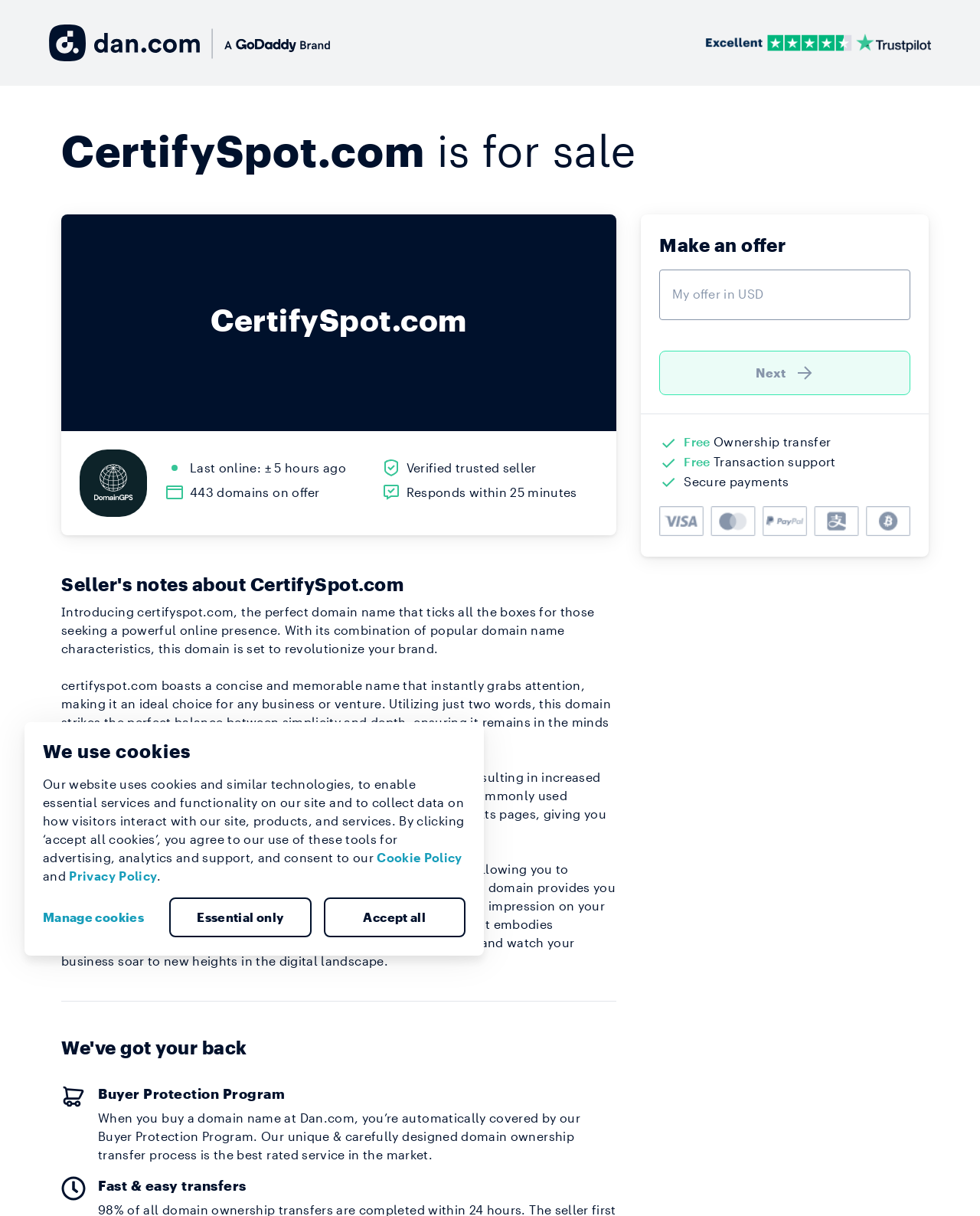What is the response time of the seller?
Look at the image and provide a short answer using one word or a phrase.

Within 25 minutes